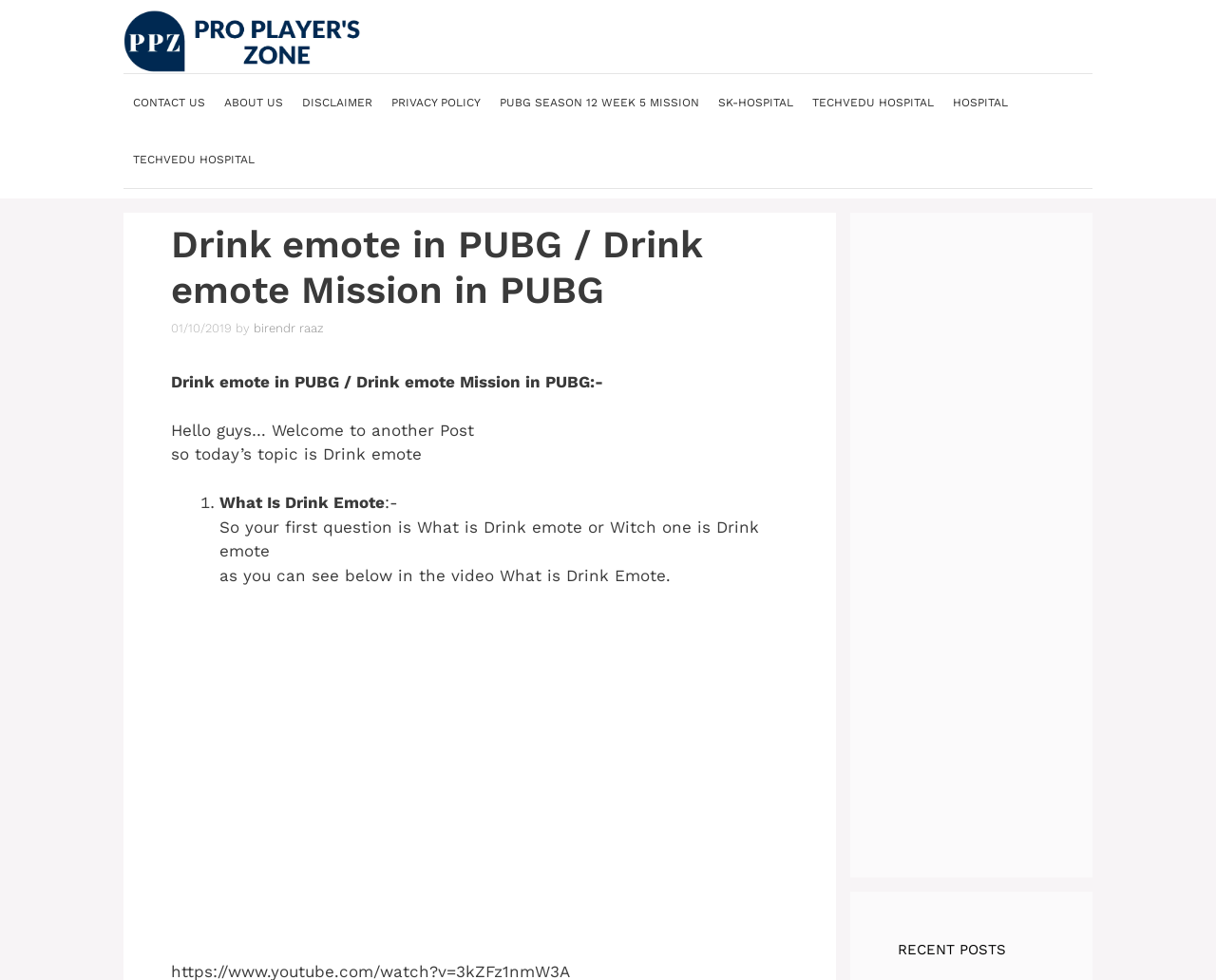What is the date of the post?
We need a detailed and exhaustive answer to the question. Please elaborate.

The date of the post can be determined by looking at the time element which is located next to the heading 'Drink emote in PUBG / Drink emote Mission in PUBG' in the 'Content' section of the webpage.